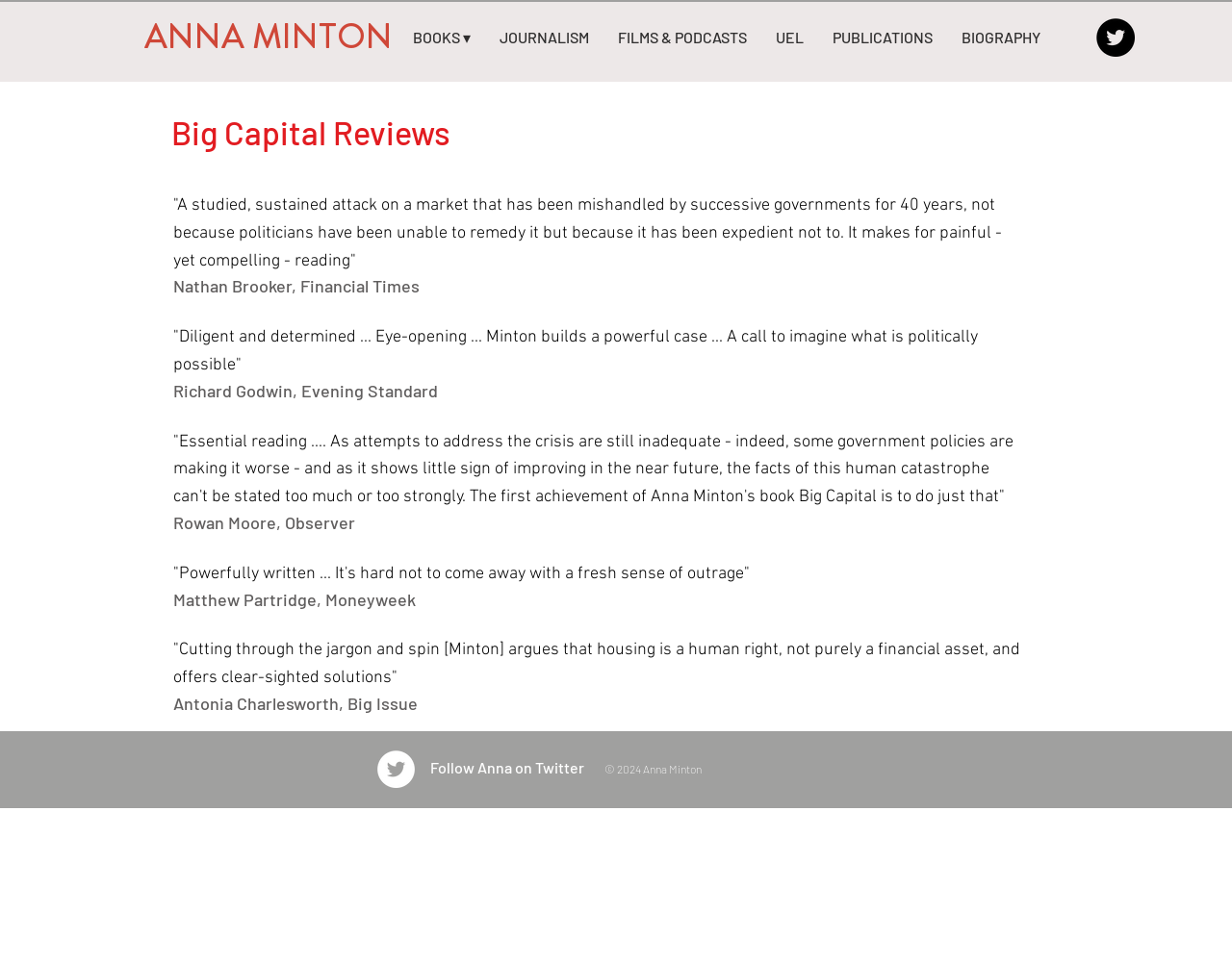How many reviewers are quoted on the webpage?
Please respond to the question with a detailed and informative answer.

The webpage contains quotes from six reviewers: Nathan Brooker from Financial Times, Richard Godwin from Evening Standard, Rowan Moore from Observer, Matthew Partridge from Moneyweek, and Antonia Charlesworth from Big Issue.